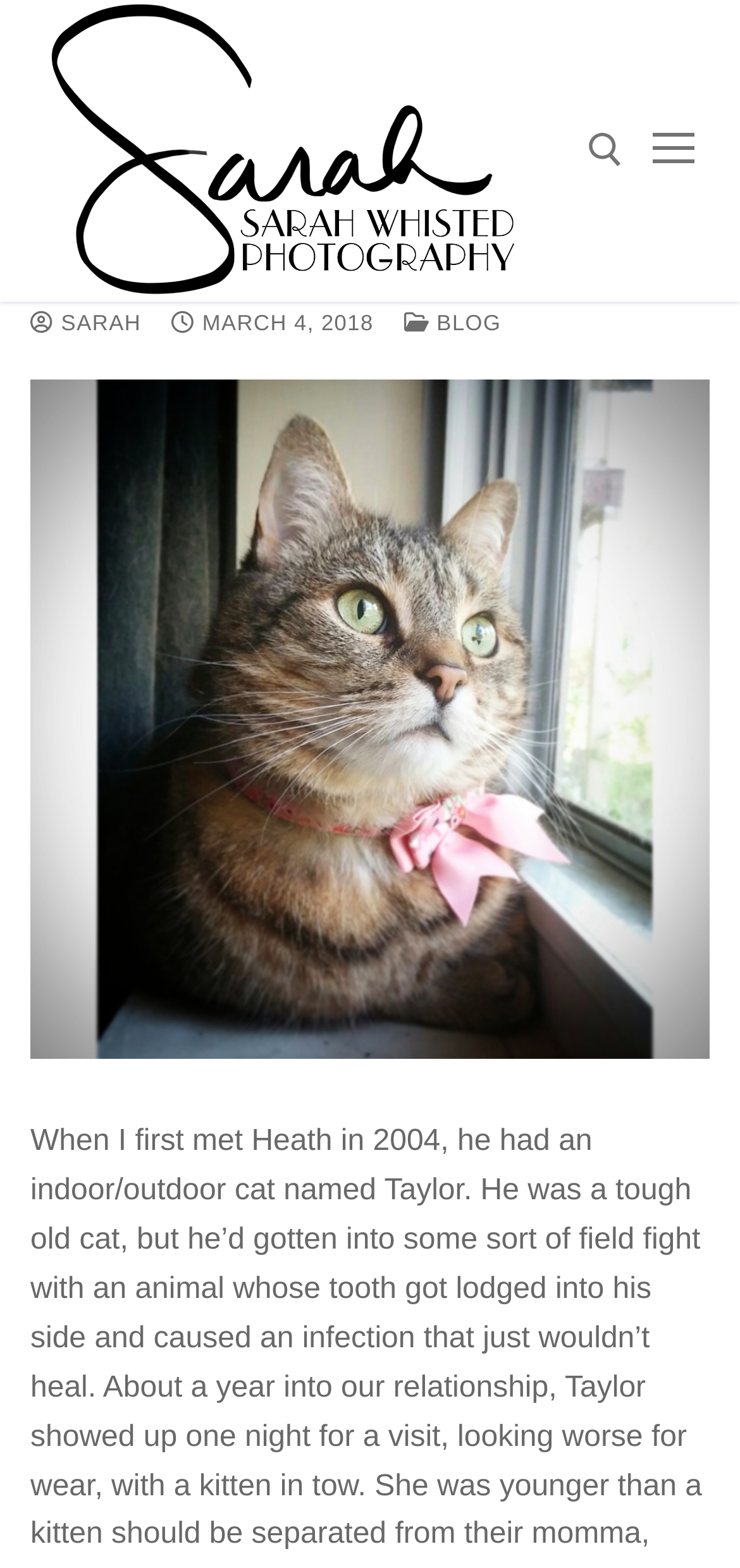Provide your answer to the question using just one word or phrase: What is the position of the search box on the webpage?

Middle-top